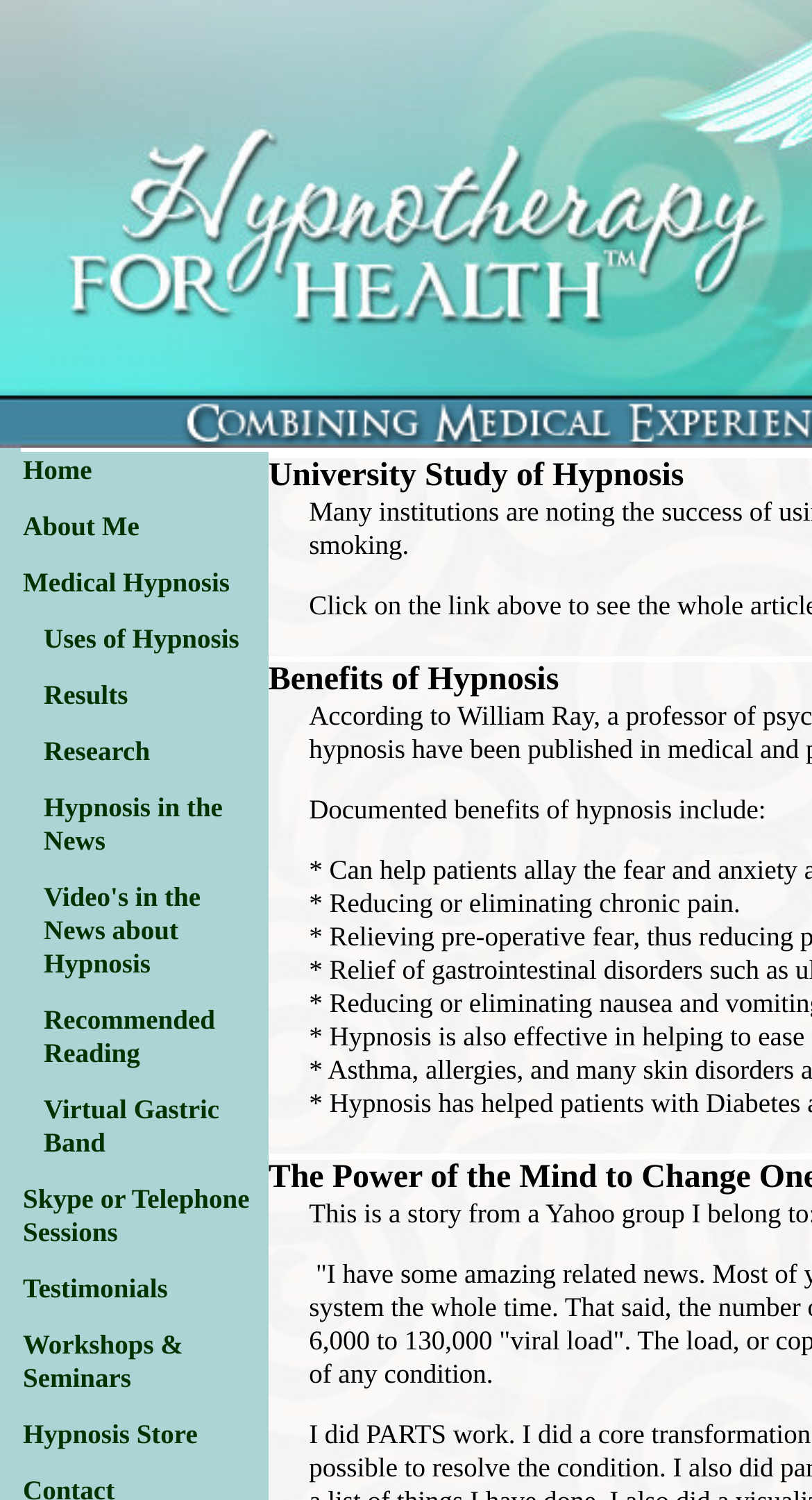Give the bounding box coordinates for the element described as: "Skype or Telephone Sessions".

[0.028, 0.789, 0.307, 0.832]